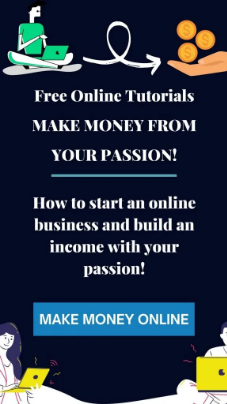Answer briefly with one word or phrase:
What is the purpose of the call-to-action button?

To invite viewers to take action